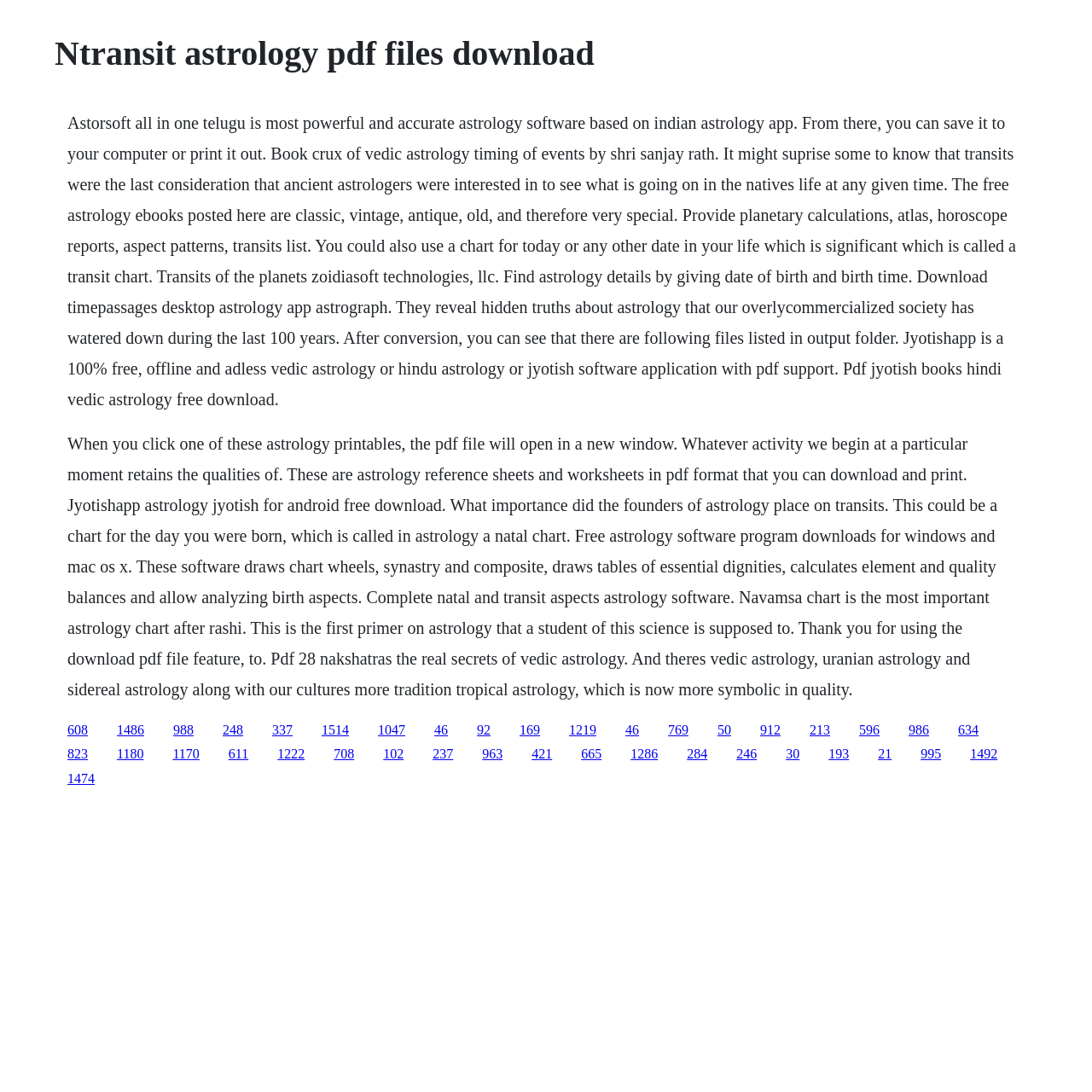Describe all the significant parts and information present on the webpage.

This webpage is about astrology, specifically focused on providing resources for downloading PDF files related to astrology. At the top of the page, there is a heading that reads "Ntransit astrology pdf files download". Below this heading, there is a large block of text that provides an introduction to astrology, discussing its history, importance, and different types, such as Vedic, Uranian, and sidereal astrology.

The text also explains the concept of transits in astrology and their significance in understanding an individual's life events. Additionally, it mentions the availability of free astrology software and eBooks on the page.

Below the introductory text, there are numerous links, 52 in total, arranged in two rows. These links are likely to PDF files or software downloads related to astrology, as suggested by the text above. The links are densely packed, with each link taking up a small amount of horizontal space, and are positioned near the bottom of the page.